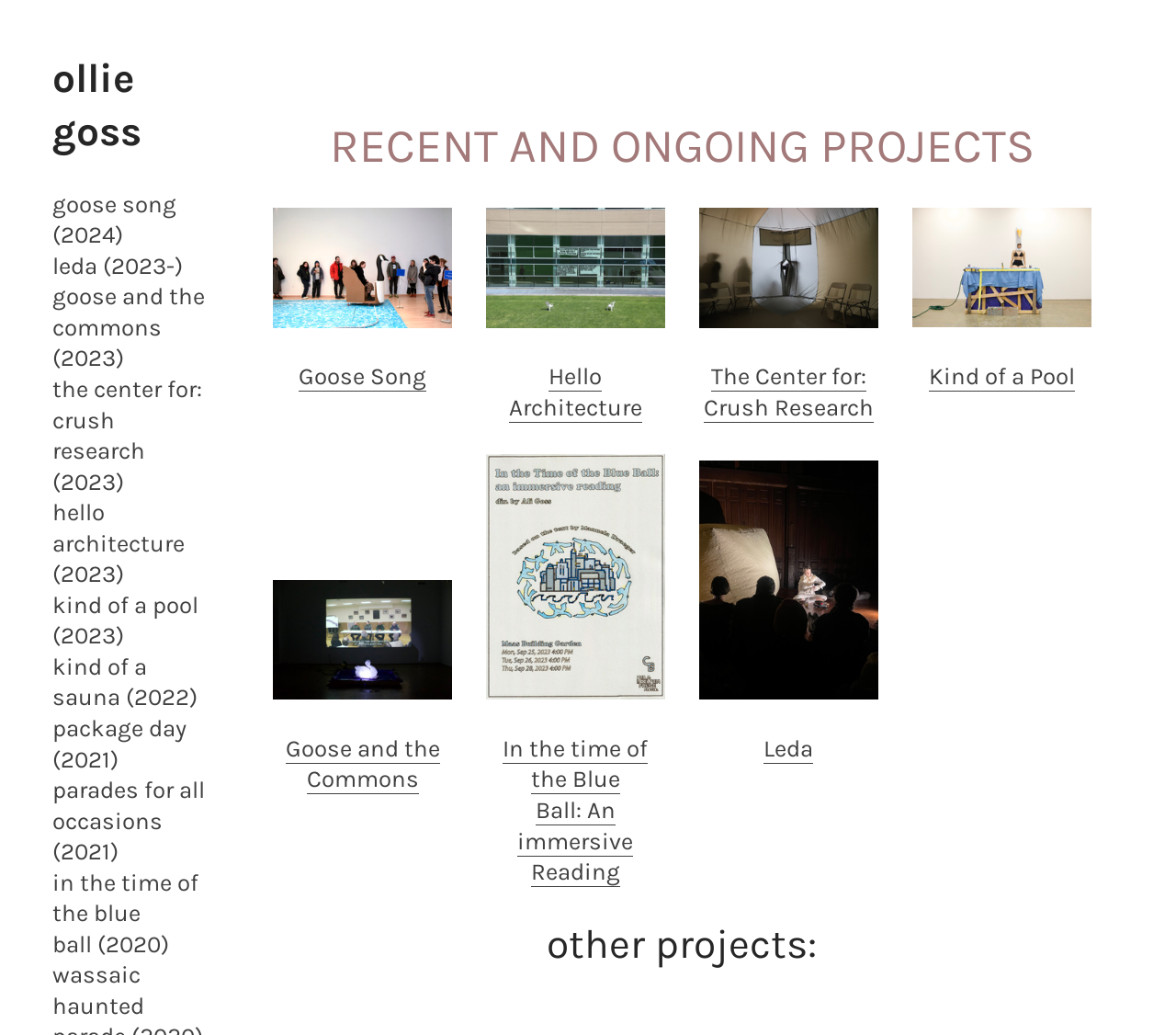Extract the primary header of the webpage and generate its text.

RECENT AND ONGOING PROJECTS